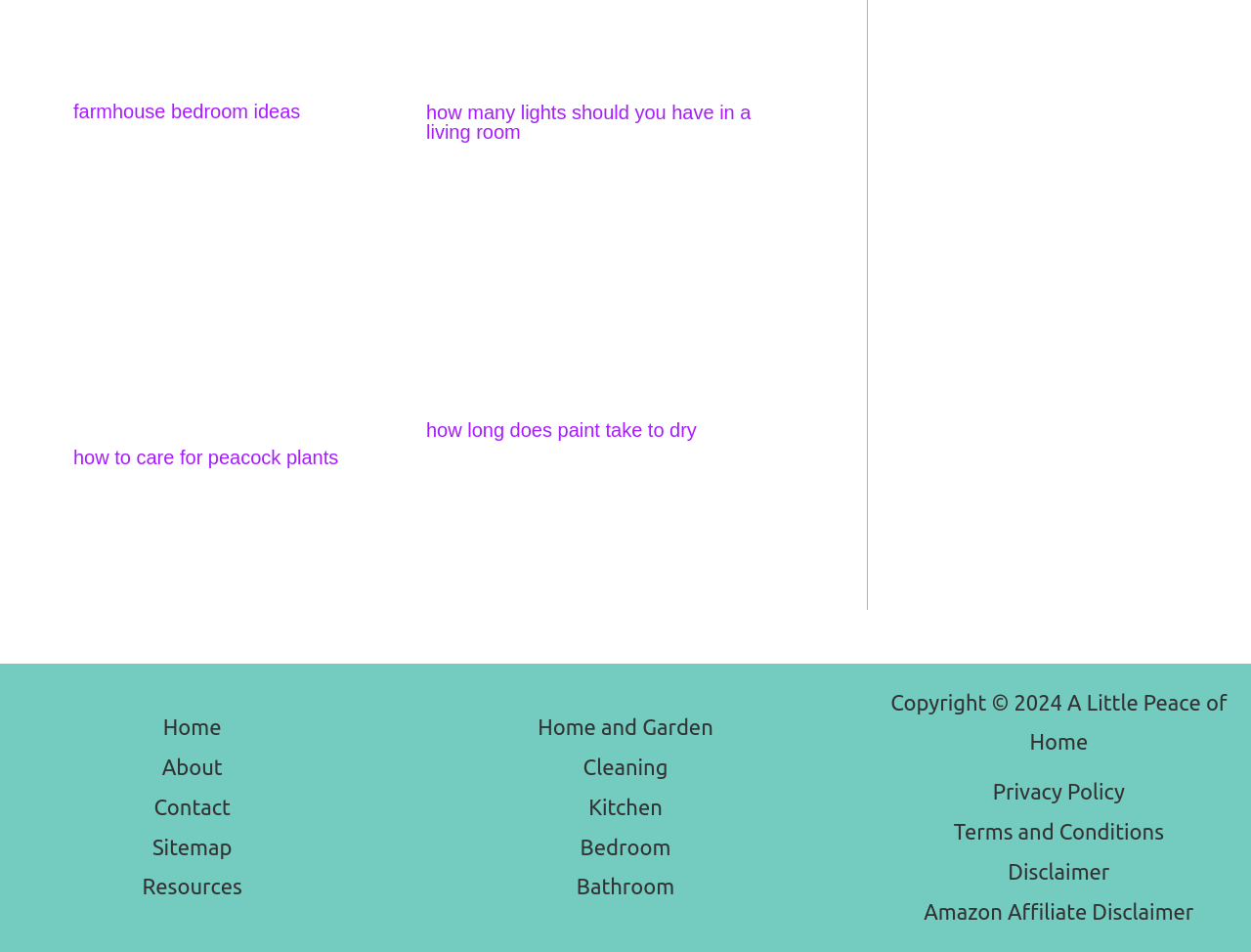Give a one-word or phrase response to the following question: How many articles are on this webpage?

2